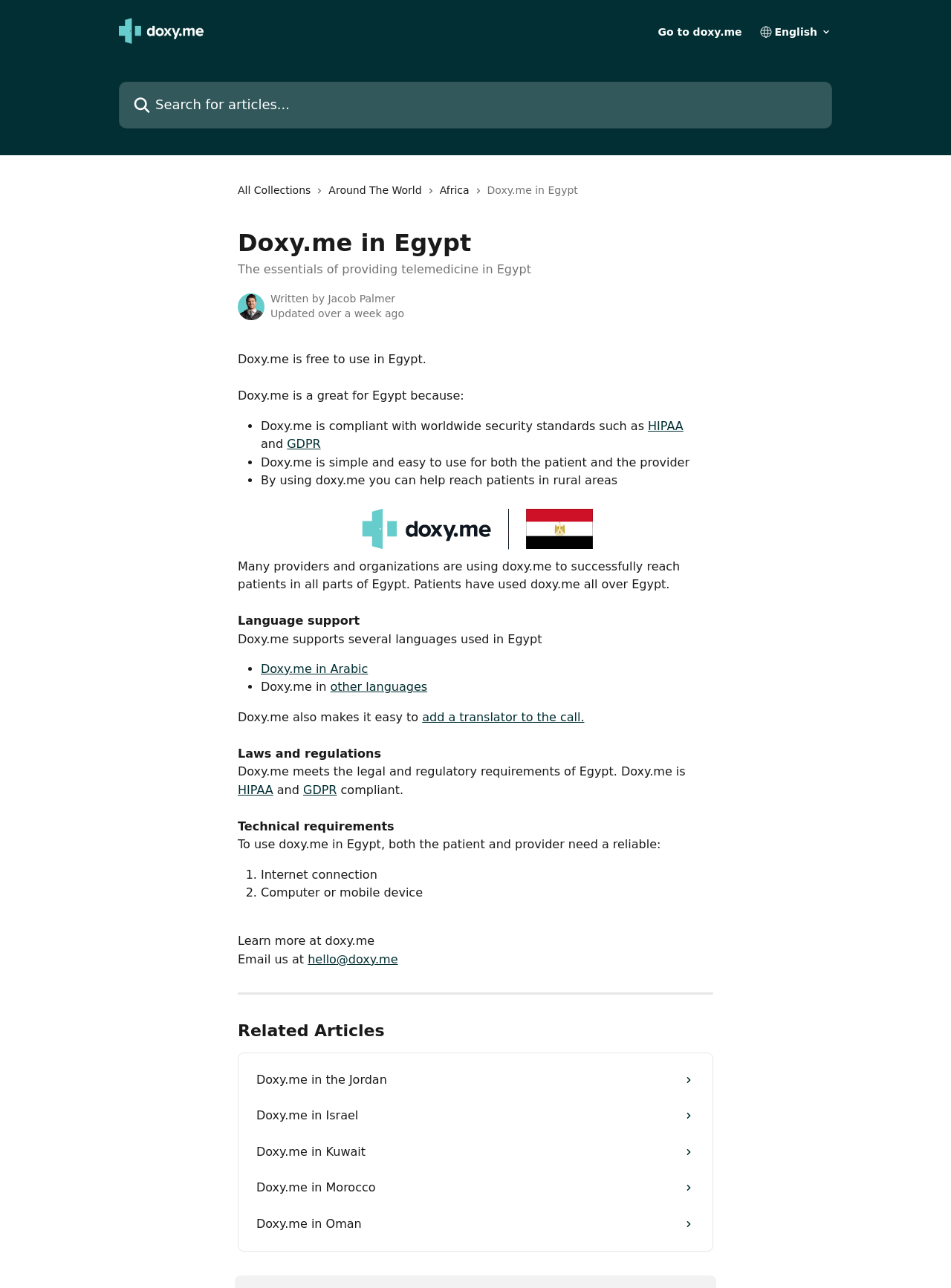Extract the bounding box for the UI element that matches this description: "All Collections".

[0.25, 0.141, 0.333, 0.154]